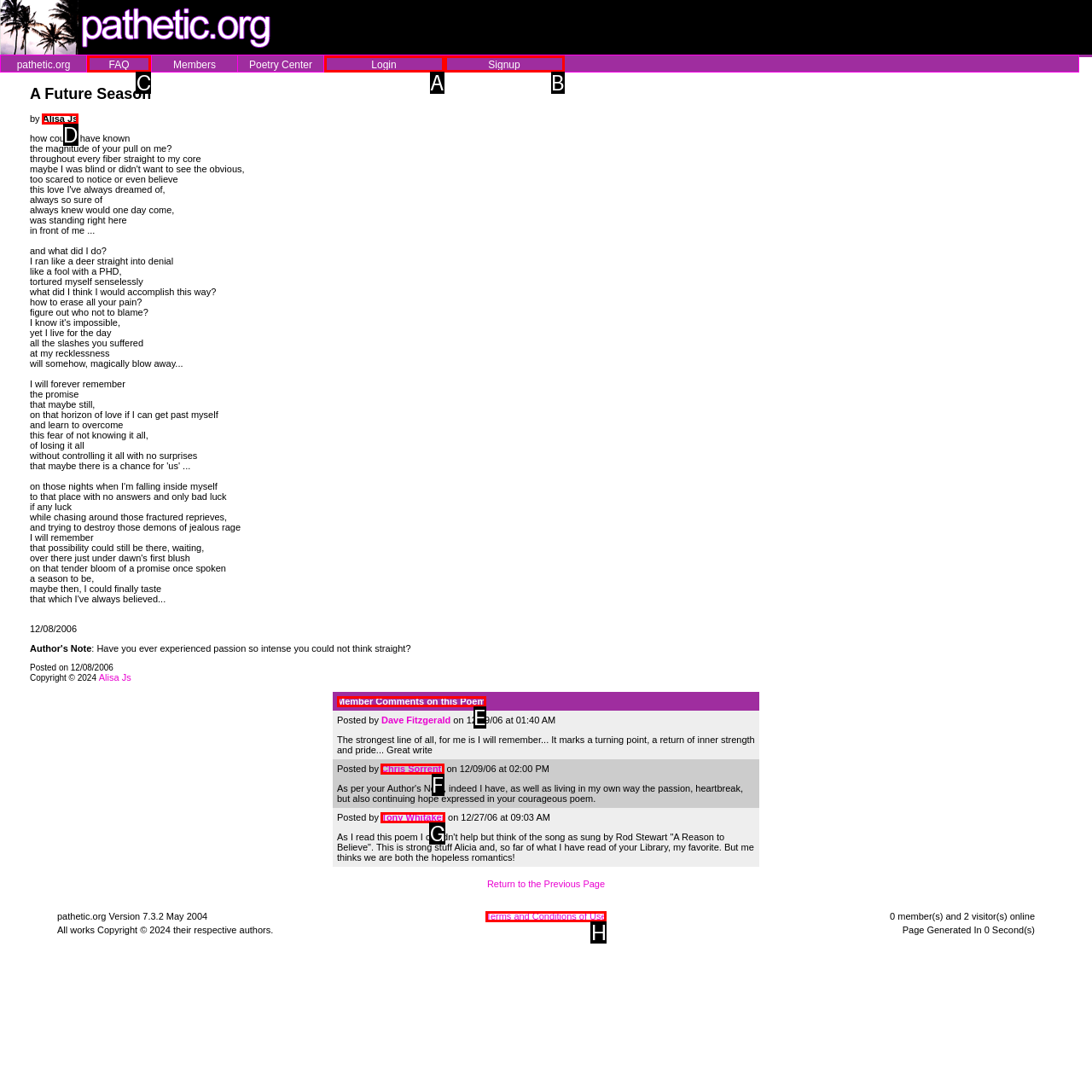For the task "Click on the 'FAQ' link", which option's letter should you click? Answer with the letter only.

C